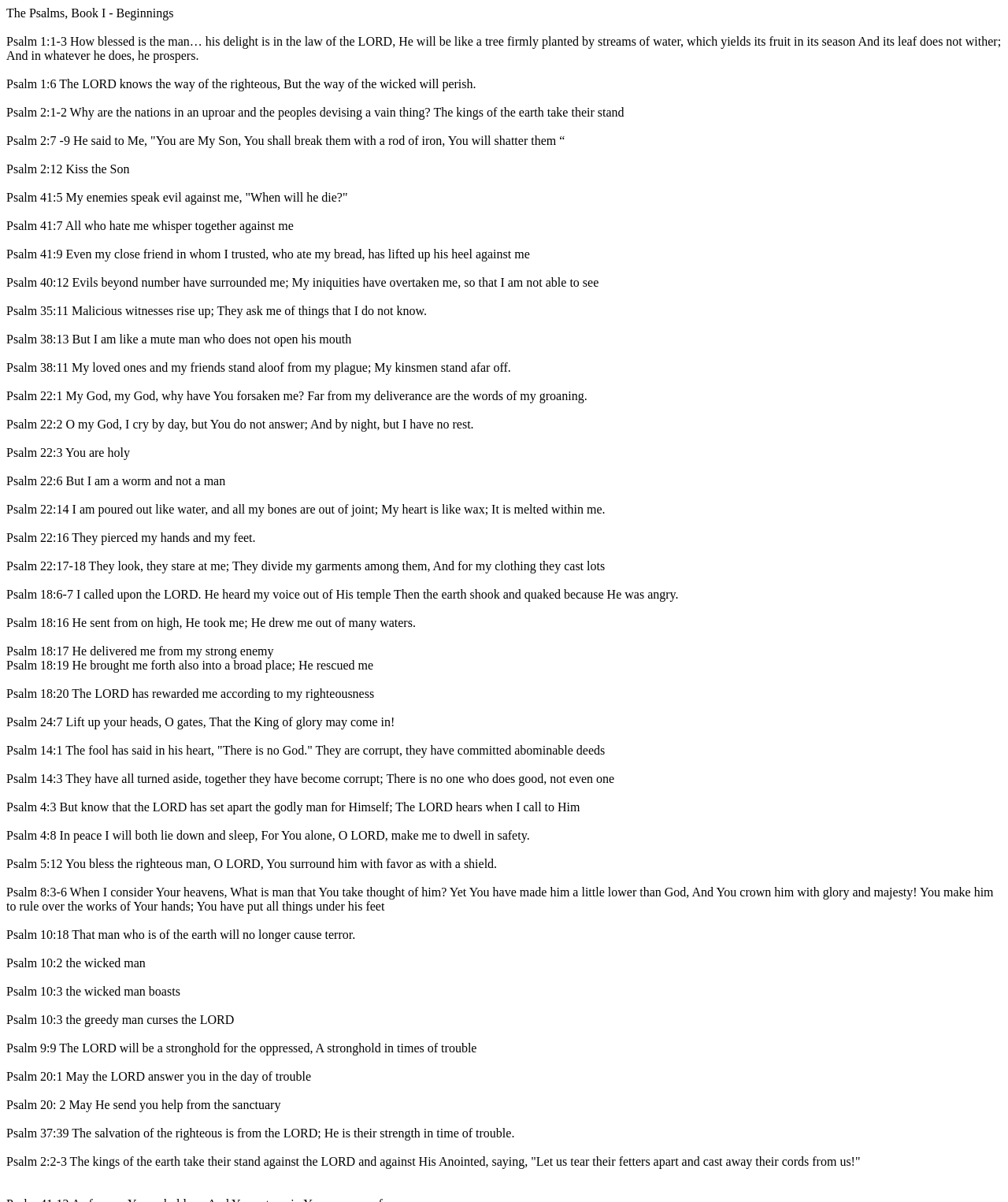Provide a brief response to the question below using one word or phrase:
What is the first psalm mentioned?

Psalm 1